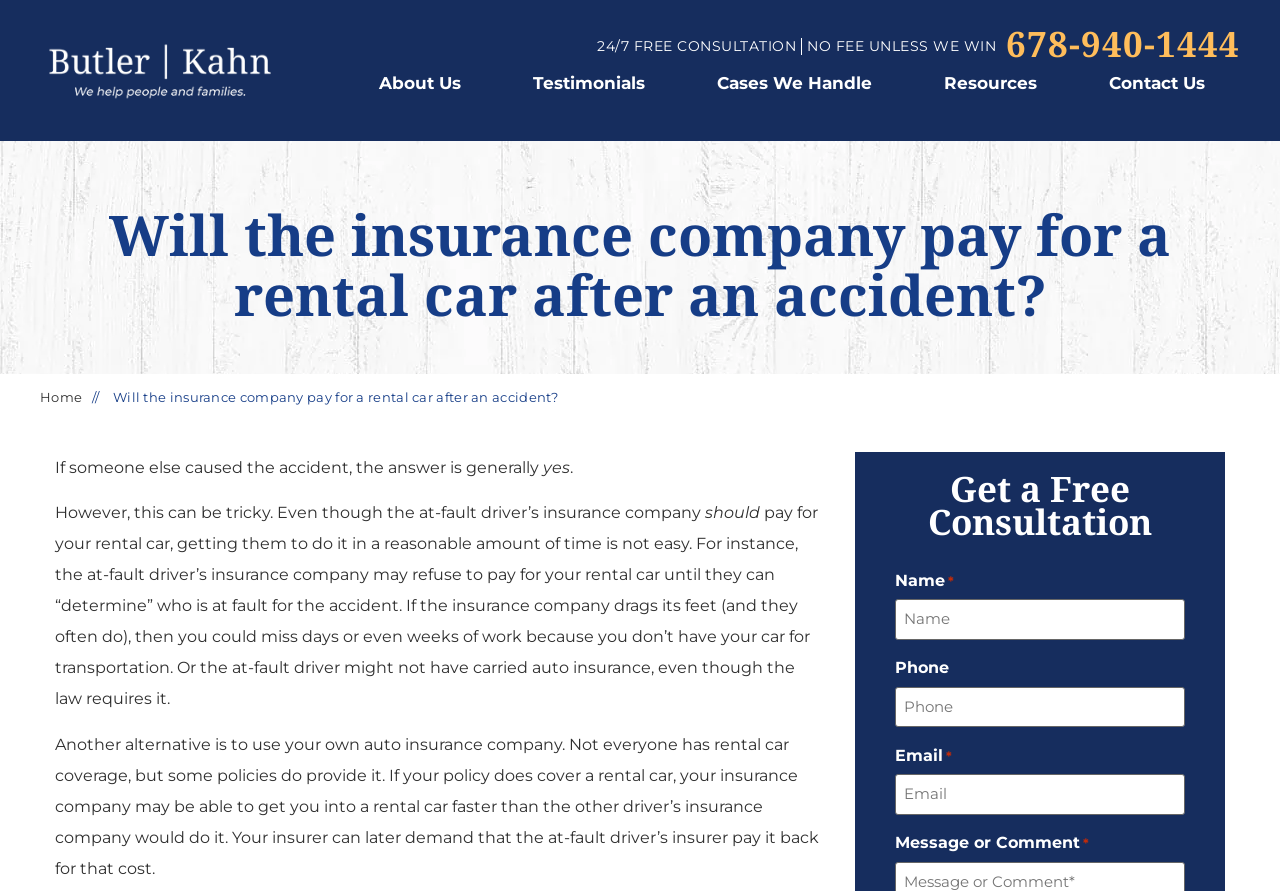Determine the bounding box coordinates of the clickable element to achieve the following action: 'Click the 'Contact Us' link'. Provide the coordinates as four float values between 0 and 1, formatted as [left, top, right, bottom].

[0.851, 0.067, 0.957, 0.119]